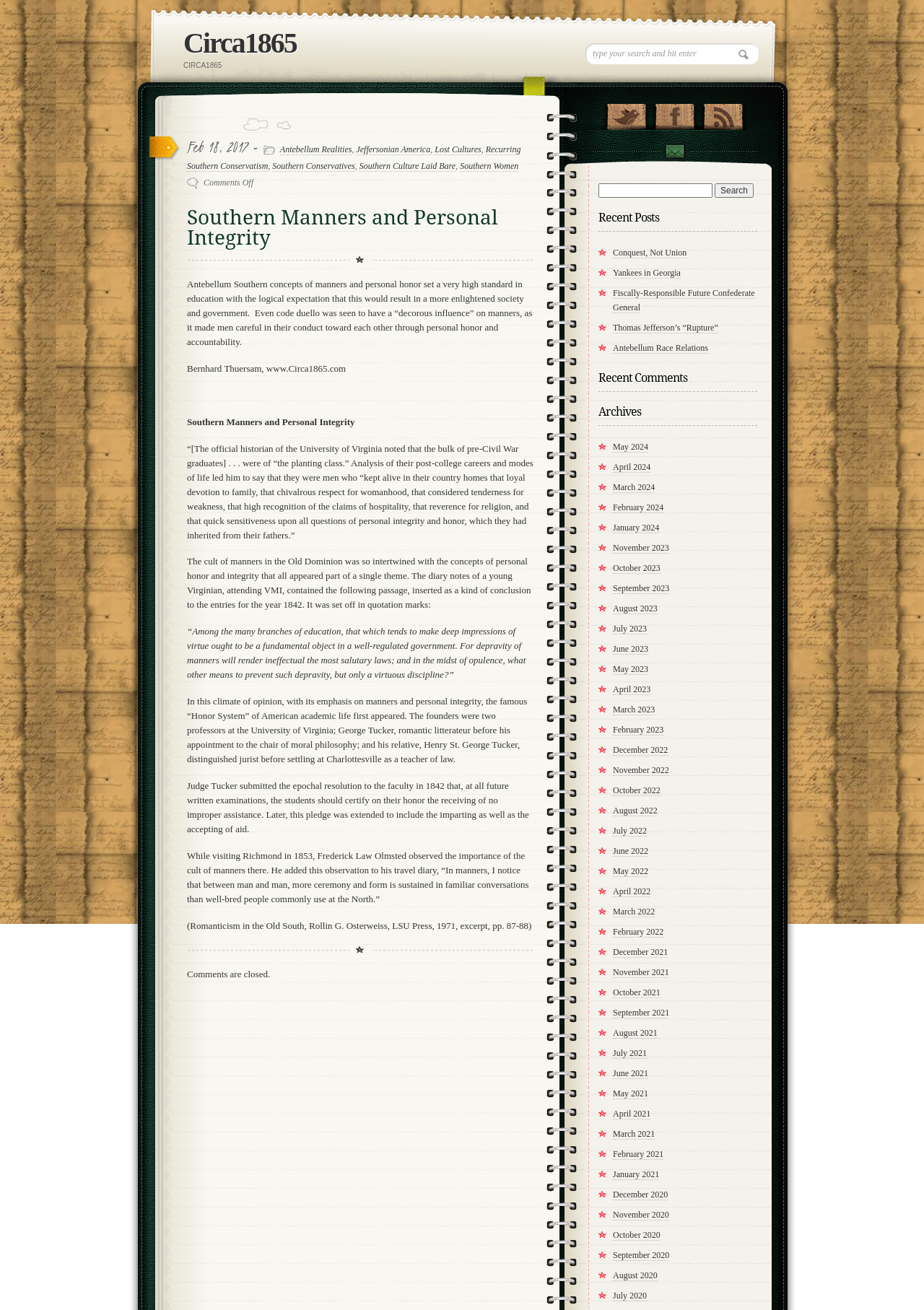Explain the features and main sections of the webpage comprehensively.

The webpage is titled "Southern Manners and Personal Integrity | Circa1865" and has a prominent heading "Circa1865" at the top. Below the heading, there is a search bar with a placeholder text "type your search and hit enter". 

The main content of the webpage is an article titled "Southern Manners and Personal Integrity" which discusses the importance of manners and personal honor in the Antebellum South. The article is divided into several paragraphs, each exploring a different aspect of this topic. There are also several links to other articles and resources related to the topic, including "Antebellum Realities", "Jeffersonian America", and "Lost Cultures".

To the right of the article, there is a sidebar with several sections. The top section has links to social media platforms, including Twitter, Facebook, and RSS. Below this, there is a section titled "Recent Posts" with links to several recent articles, including "Conquest, Not Union", "Yankees in Georgia", and "Fiscally-Responsible Future Confederate General". 

Further down the sidebar, there are sections titled "Recent Comments" and "Archives", which provide links to older articles and comments. The archives section is organized by month, with links to articles from as far back as December 2021.

At the very bottom of the webpage, there is a notice that "Comments are closed".